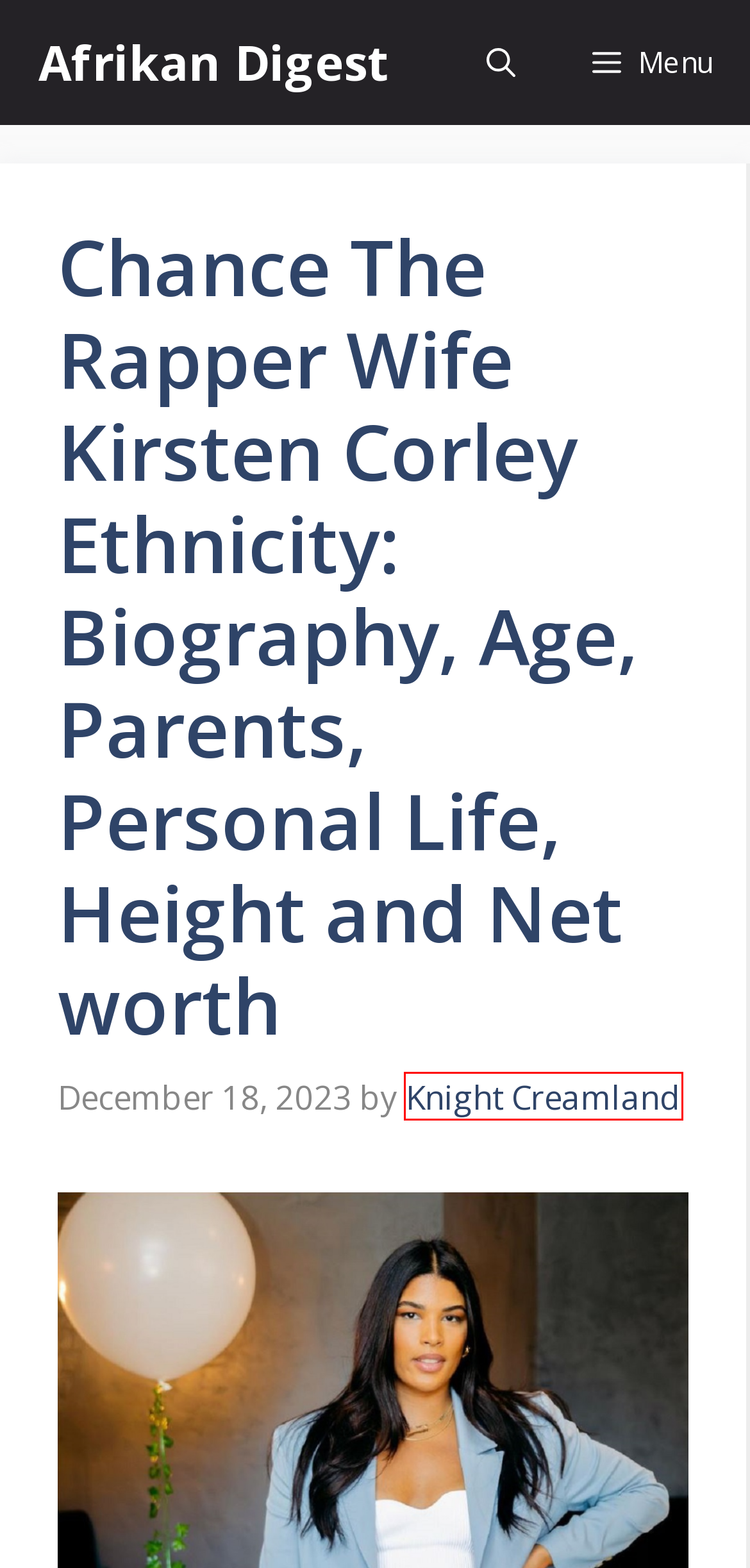You are given a screenshot of a webpage with a red rectangle bounding box around a UI element. Select the webpage description that best matches the new webpage after clicking the element in the bounding box. Here are the candidates:
A. Emily Ha Age: Biography Age, Height, Birthday, Sisters, School - Afrikan Digest
B. Personal Life Archives - Afrikan Digest
C. Parents Archives - Afrikan Digest
D. Sofia Franklyn Age: The Essence Of The Information Being Sought. - Afrikan Digest
E. Age Archives - Afrikan Digest
F. Knight Creamland, Author at Afrikan Digest
G. Chance the Rapper: Biography, Age, Career, Wife, Children, Height, and Net worth - Afrikan Digest
H. Afrikan Digest - Celeb News, Net Worths and other facts

F